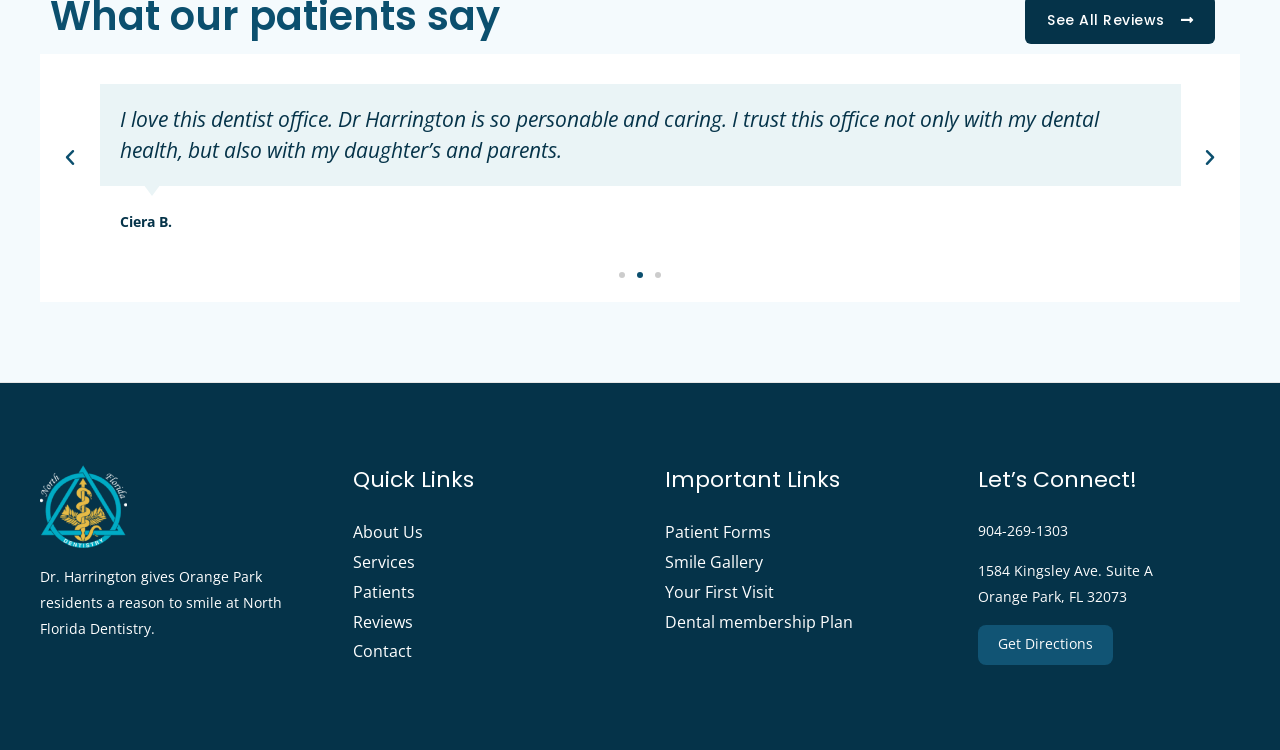What is the phone number mentioned?
Please describe in detail the information shown in the image to answer the question.

I found the phone number '904-269-1303' in the 'Let’s Connect!' section, which suggests that this is the phone number of the dentist office.